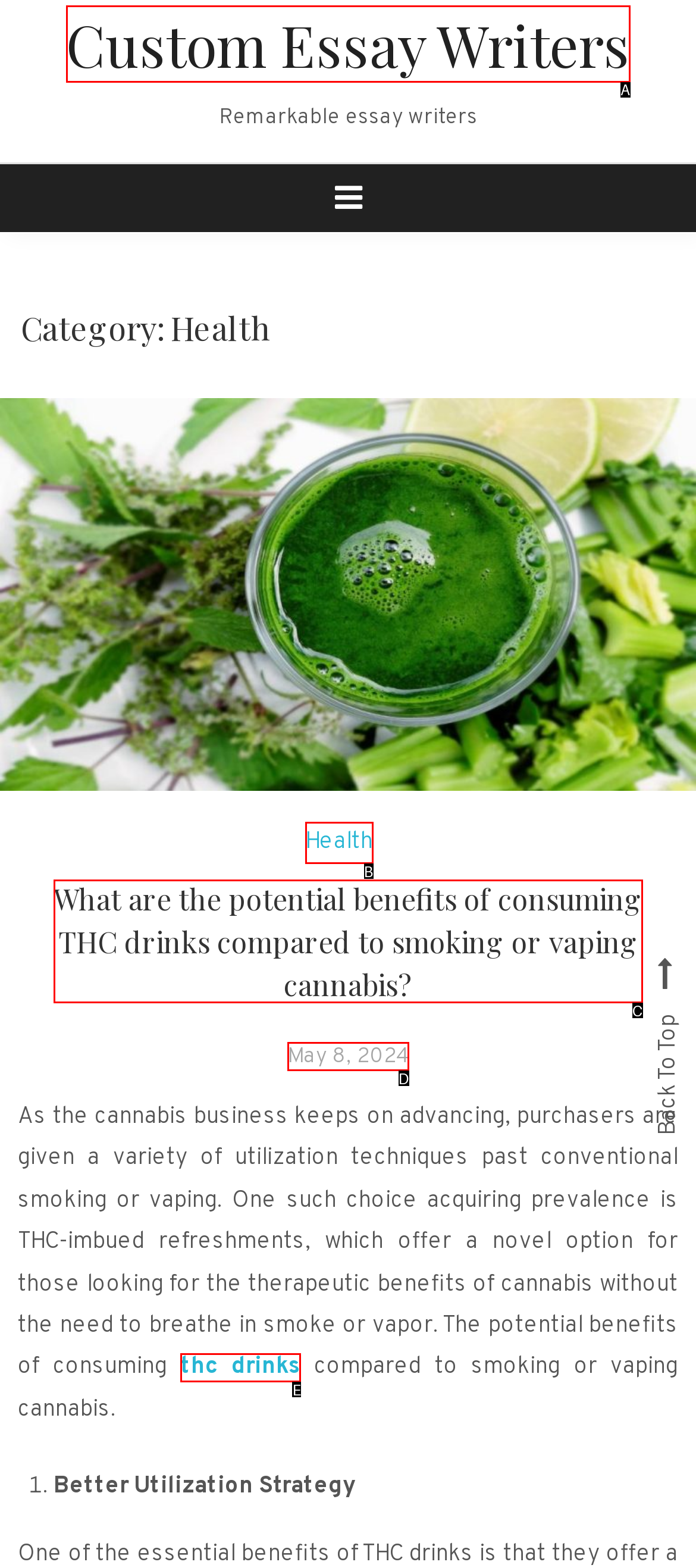From the given choices, determine which HTML element matches the description: Health. Reply with the appropriate letter.

B